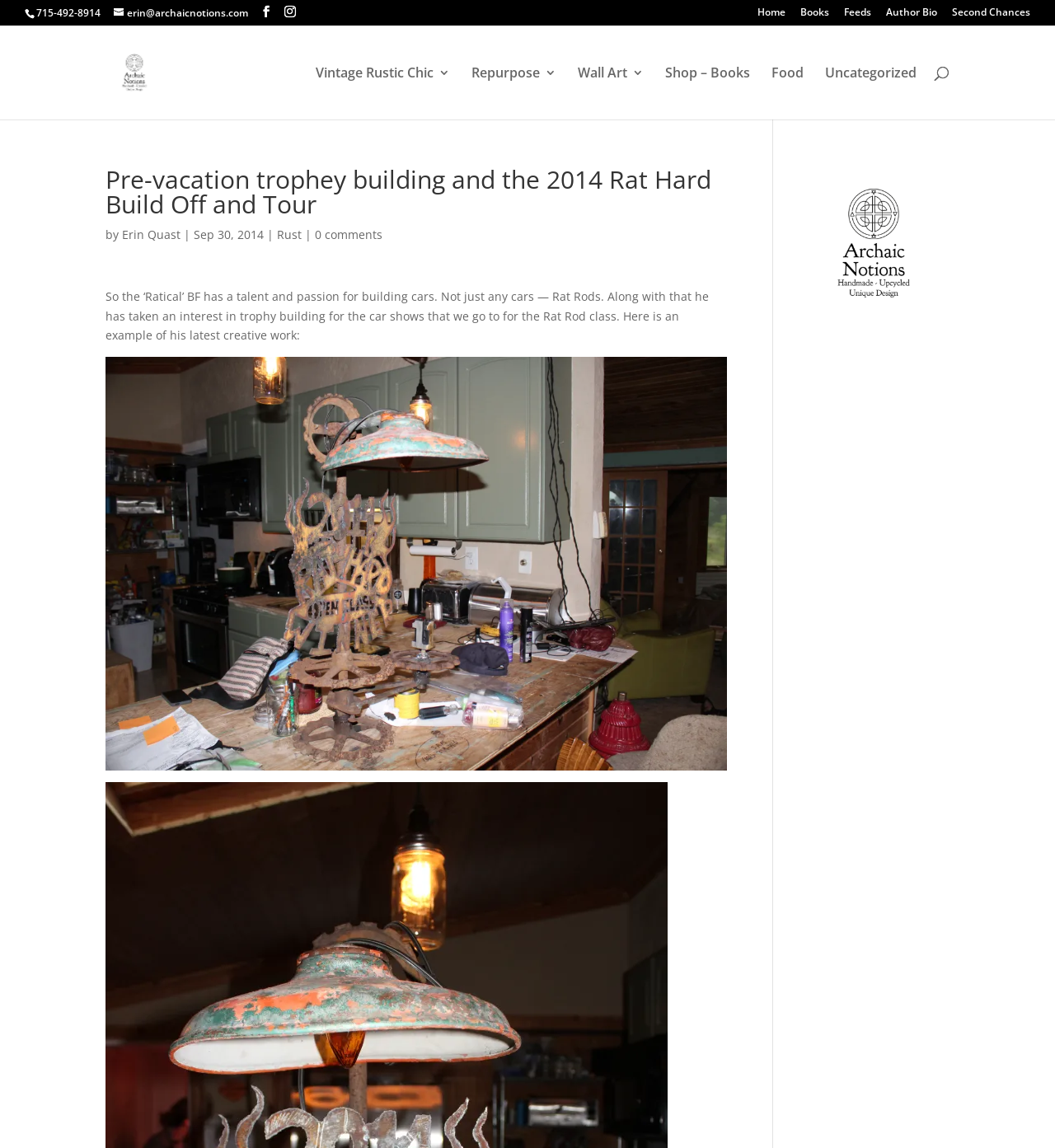Locate the bounding box coordinates of the clickable element to fulfill the following instruction: "View the 'Archaic Notions' image". Provide the coordinates as four float numbers between 0 and 1 in the format [left, top, right, bottom].

[0.103, 0.022, 0.192, 0.104]